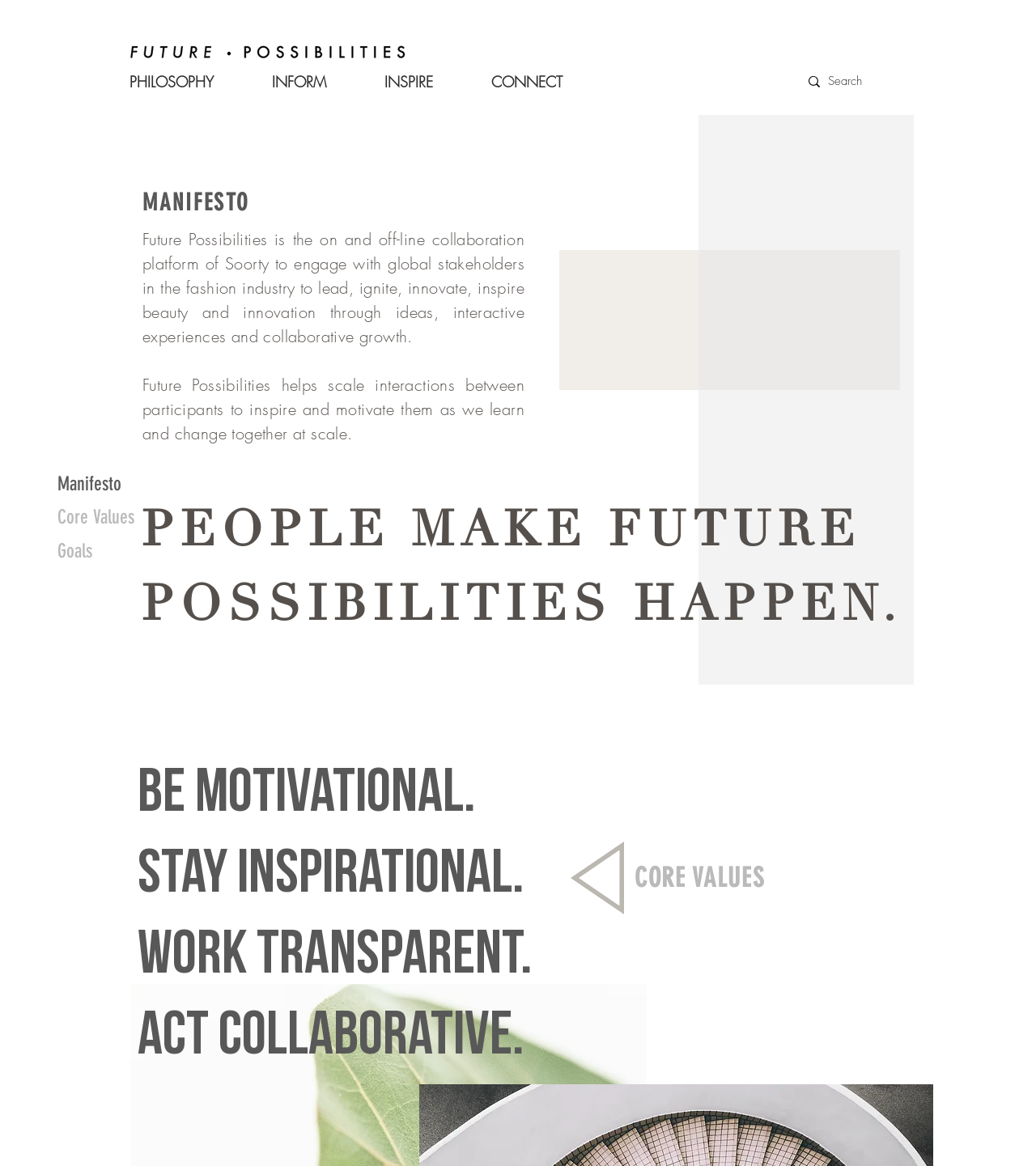Describe every aspect of the webpage in a detailed manner.

This webpage is about the philosophy of Future Possibilities, a collaboration platform in the fashion industry. At the top left corner, there is a logo image of "fplogo-01.png". Next to it, there is a navigation menu with four links: "PHILOSOPHY", "INFORM", "INSPIRE", and "CONNECT". 

Below the navigation menu, there is a search bar with a magnifying glass icon and a text input field. On the top right corner, there is another navigation menu with three links: "Manifesto", "Core Values", and "Goals".

The main content of the page is divided into two sections. The first section has a heading "MANIFESTO" and describes the purpose of Future Possibilities, which is to engage with global stakeholders in the fashion industry to lead, innovate, and inspire beauty and innovation. 

The second section has a heading "CORE VALUES" and lists four core values: "Be Motivational", "Stay Inspirational", "Work Transparent", and "Act Collaborative". These values are displayed in a vertical list, with each value on a separate line.